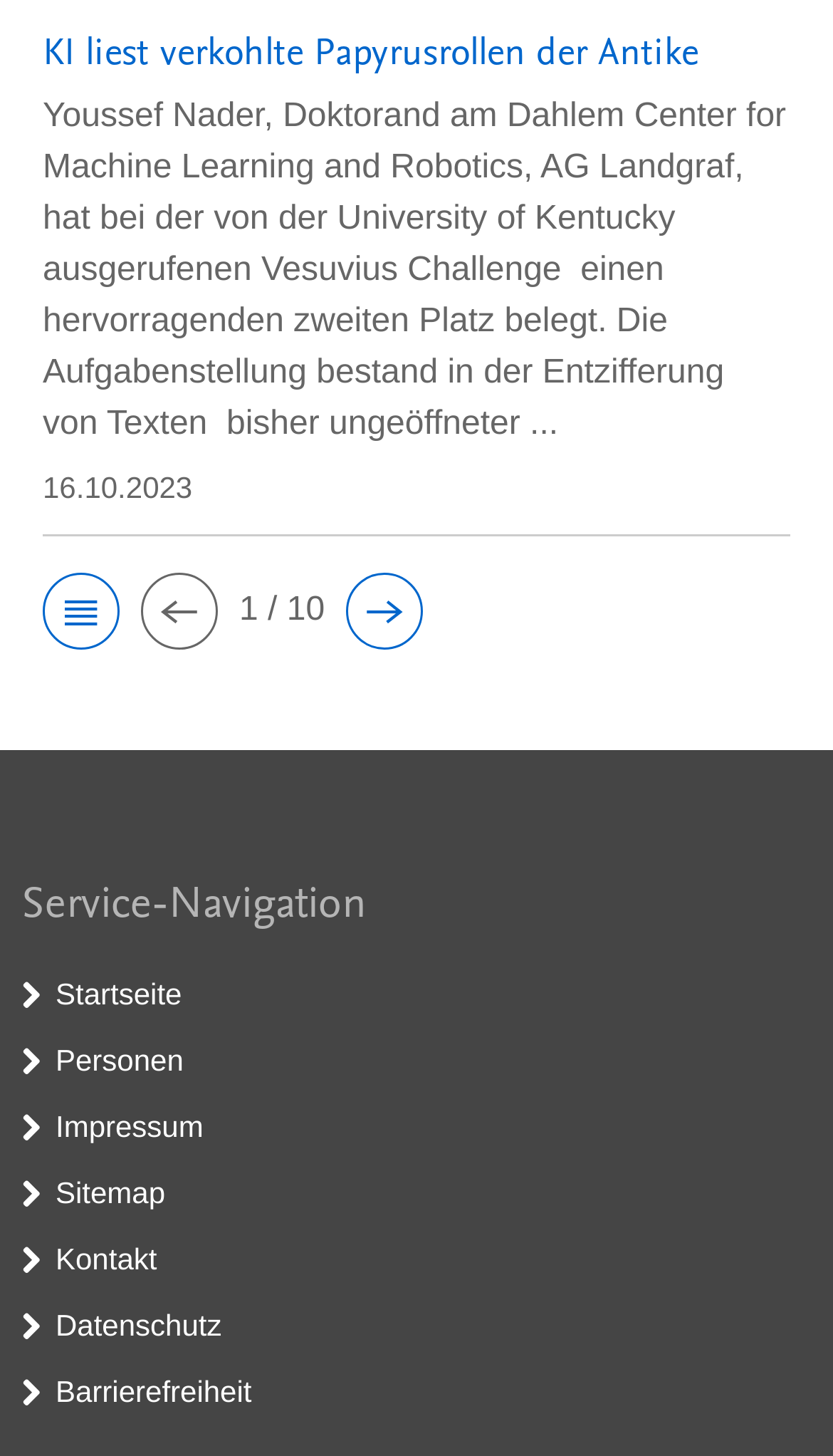Please identify the bounding box coordinates of the area that needs to be clicked to fulfill the following instruction: "go to start page."

[0.067, 0.67, 0.218, 0.693]